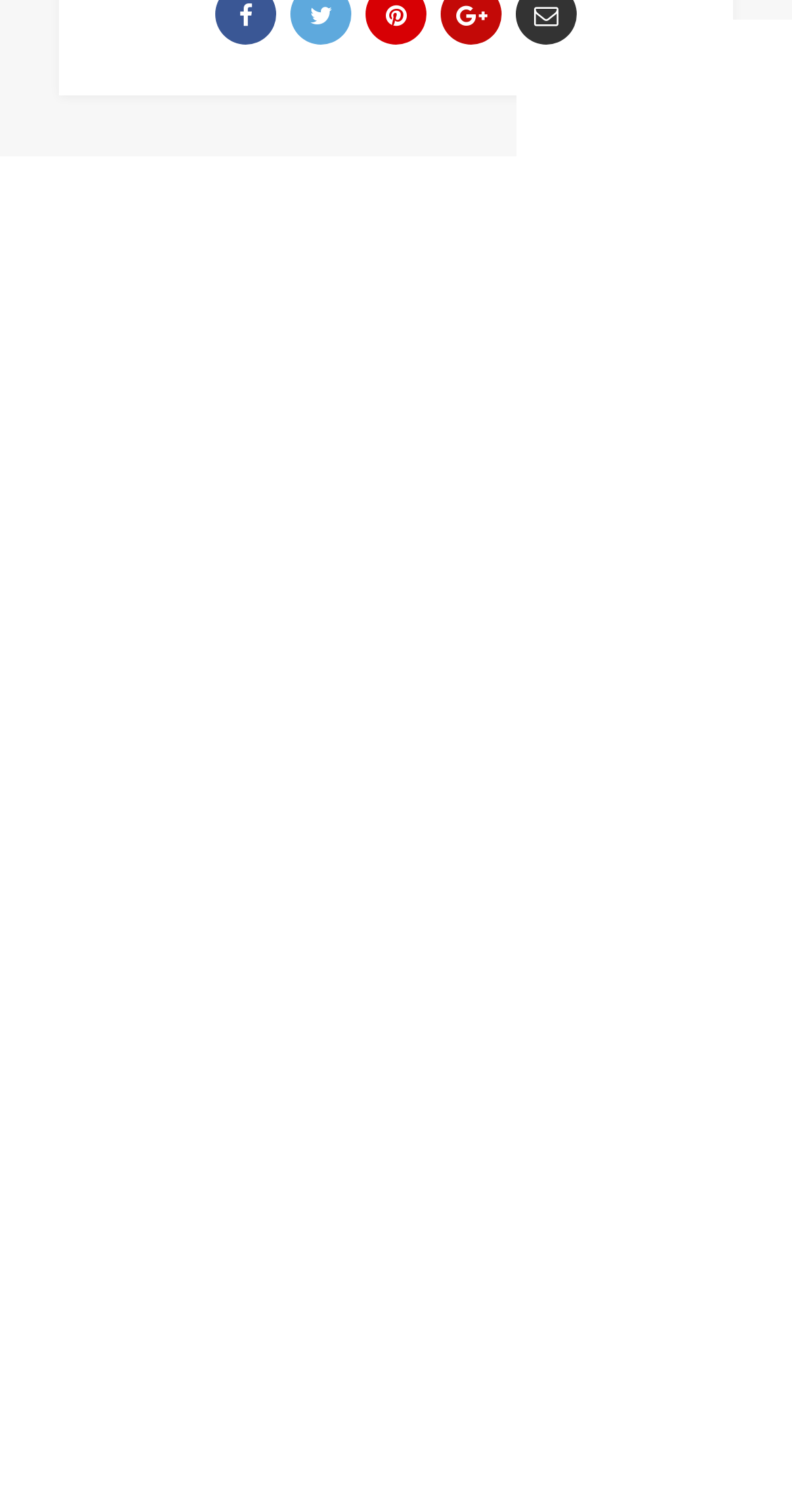Please identify the bounding box coordinates of the region to click in order to complete the given instruction: "learn about ecommerce services". The coordinates should be four float numbers between 0 and 1, i.e., [left, top, right, bottom].

[0.075, 0.859, 0.275, 0.885]